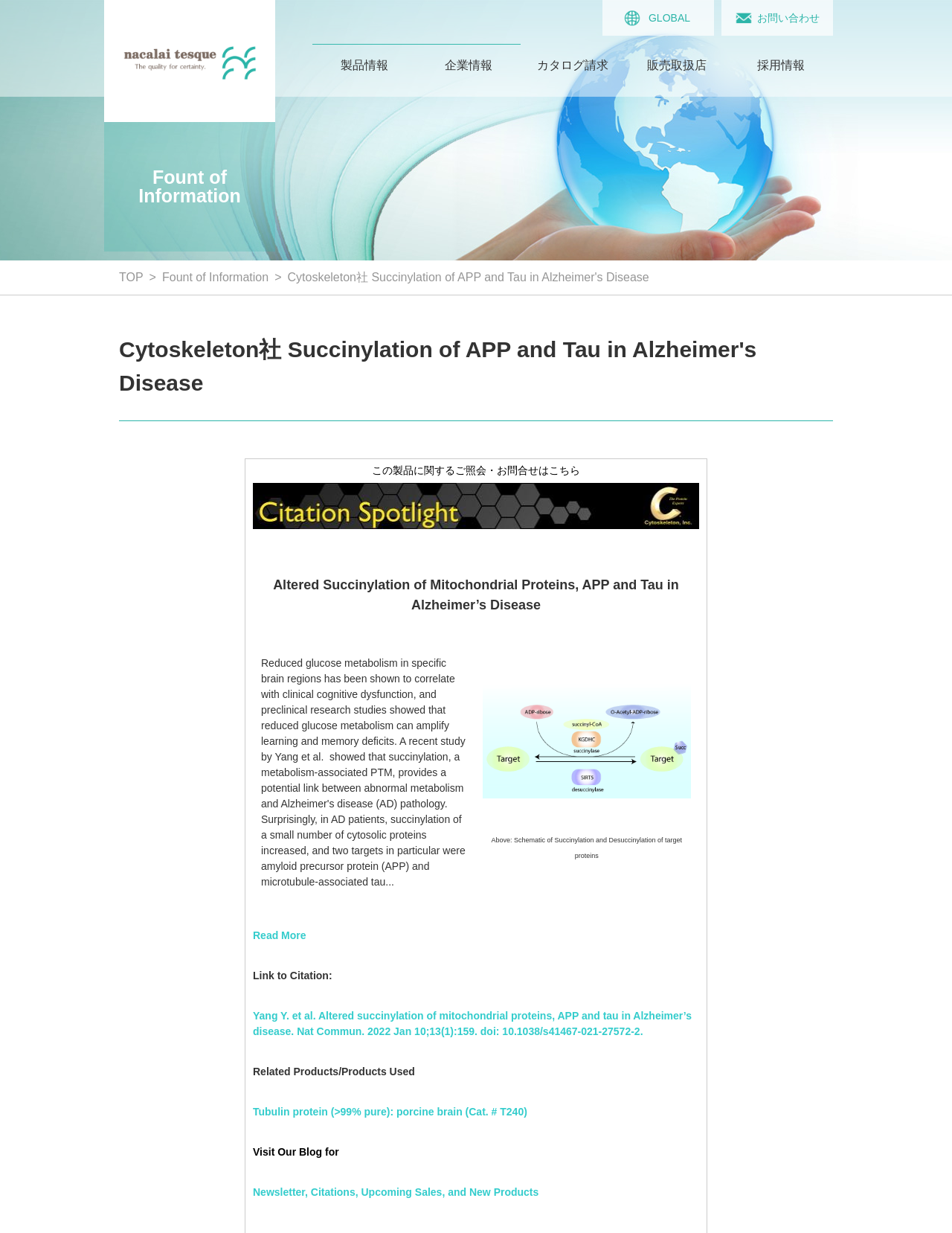Given the description of a UI element: "Fount of Information", identify the bounding box coordinates of the matching element in the webpage screenshot.

[0.164, 0.22, 0.288, 0.23]